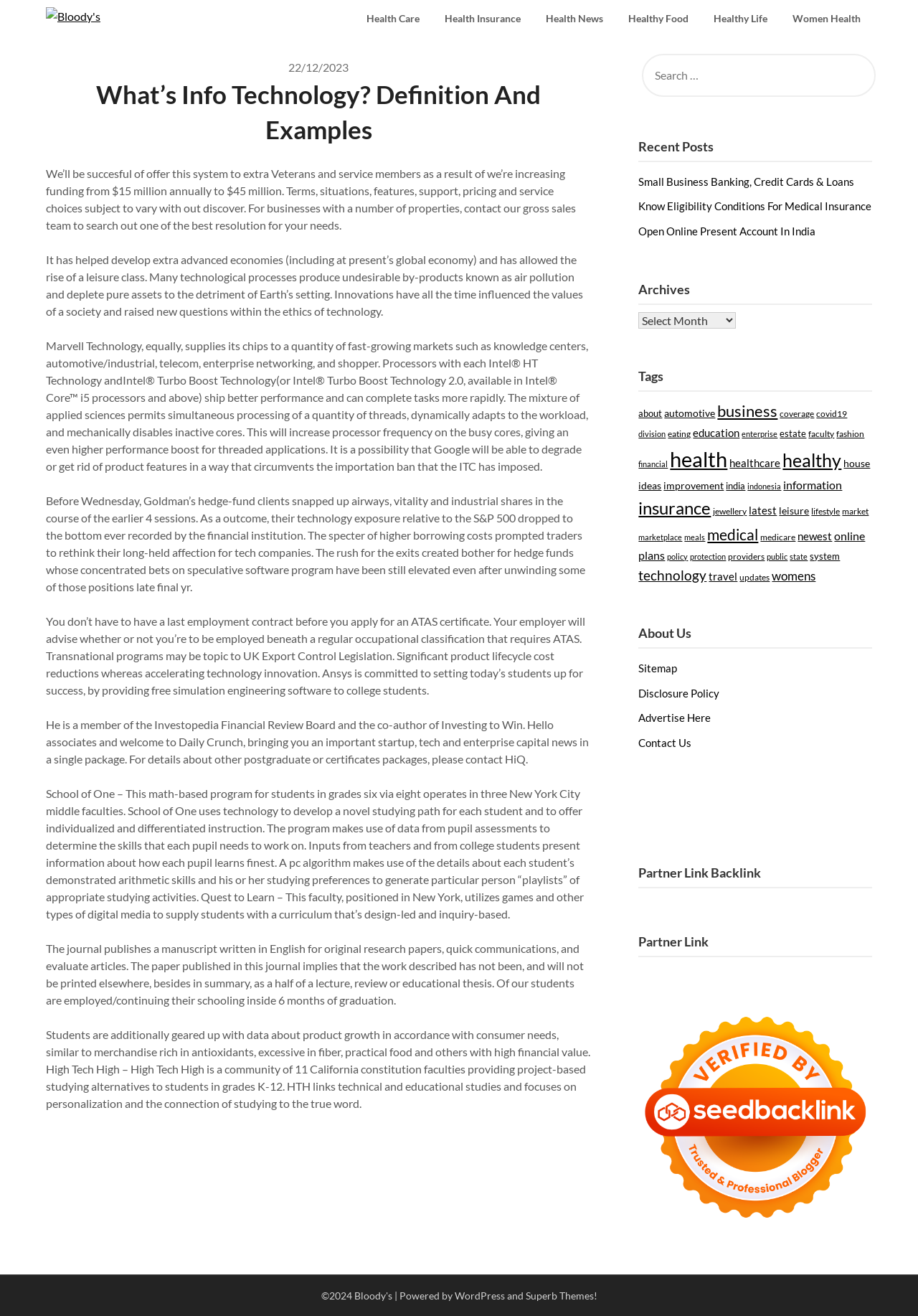Identify the bounding box coordinates of the clickable section necessary to follow the following instruction: "Click on the 'Bloody's' link". The coordinates should be presented as four float numbers from 0 to 1, i.e., [left, top, right, bottom].

[0.05, 0.005, 0.109, 0.02]